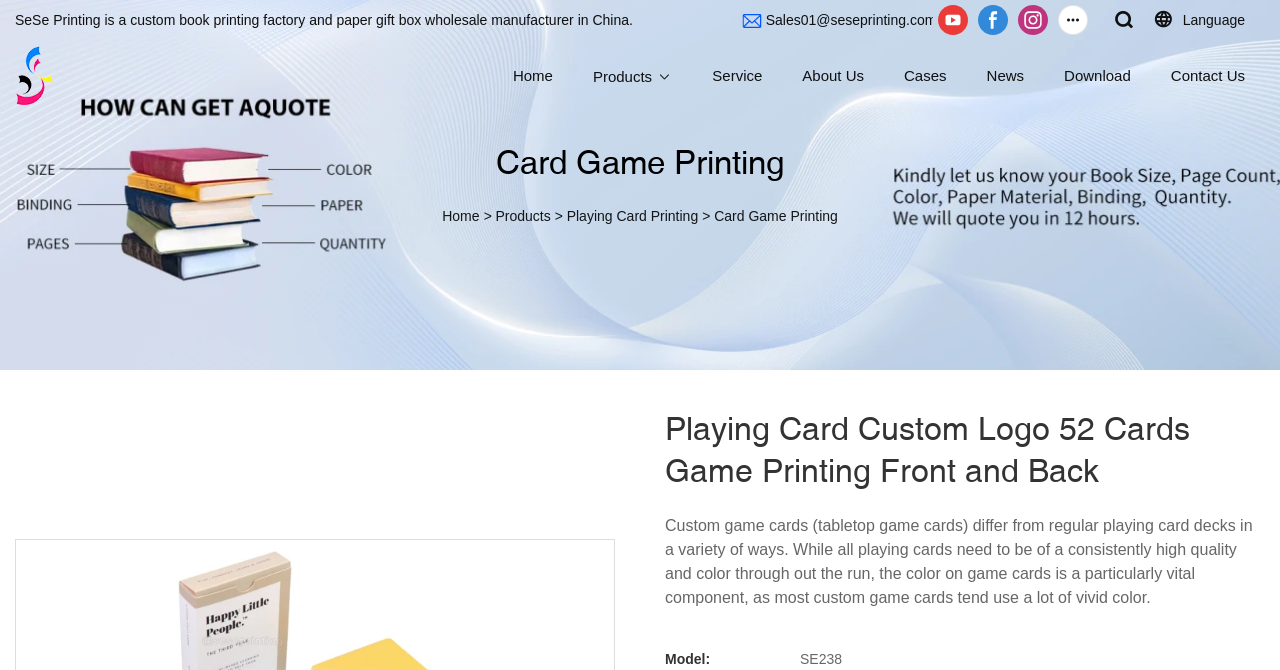Given the element description Home, specify the bounding box coordinates of the corresponding UI element in the format (top-left x, top-left y, bottom-right x, bottom-right y). All values must be between 0 and 1.

[0.345, 0.311, 0.375, 0.334]